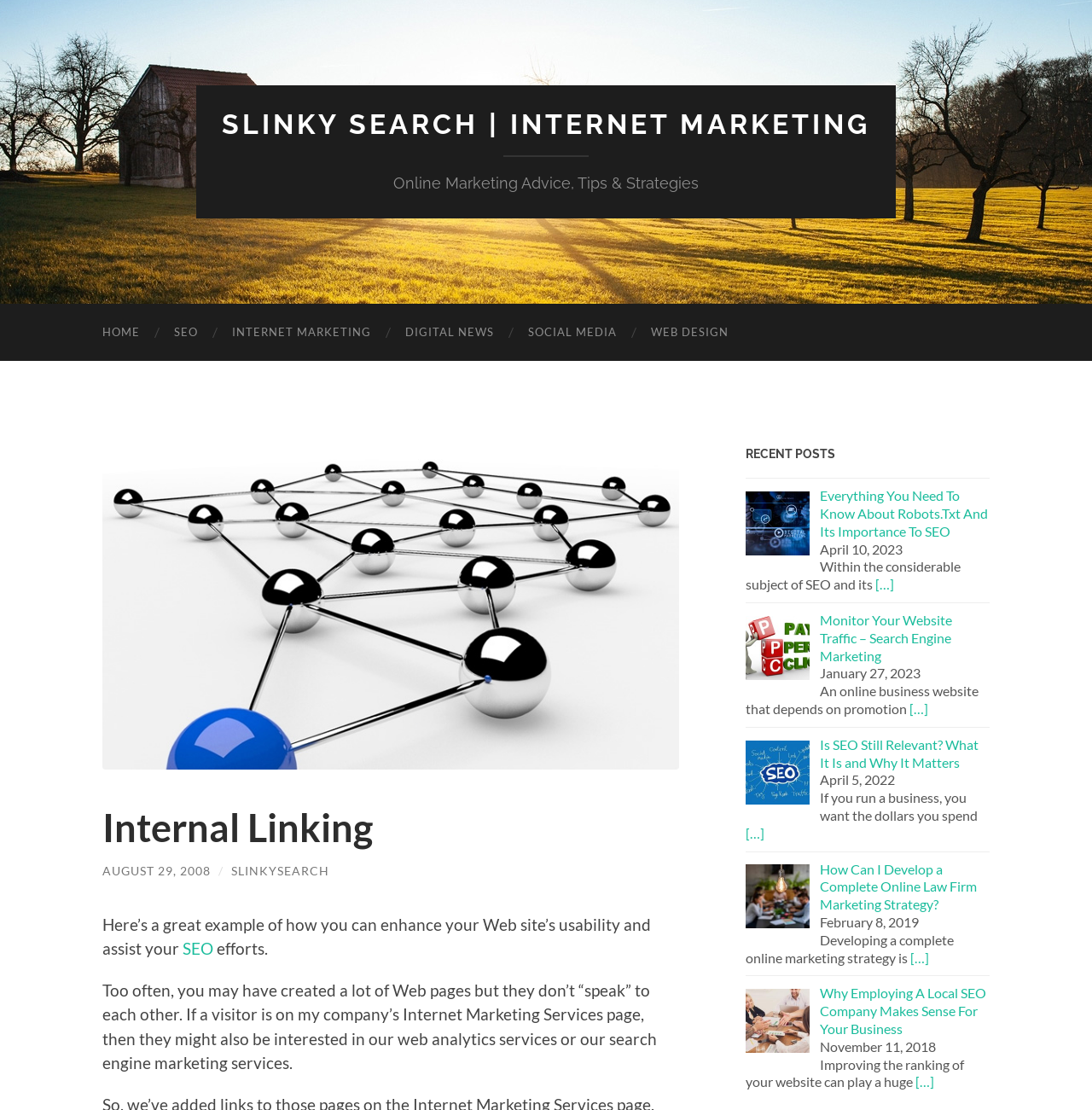Given the element description, predict the bounding box coordinates in the format (top-left x, top-left y, bottom-right x, bottom-right y). Make sure all values are between 0 and 1. Here is the element description: Internet Marketing

[0.197, 0.274, 0.355, 0.325]